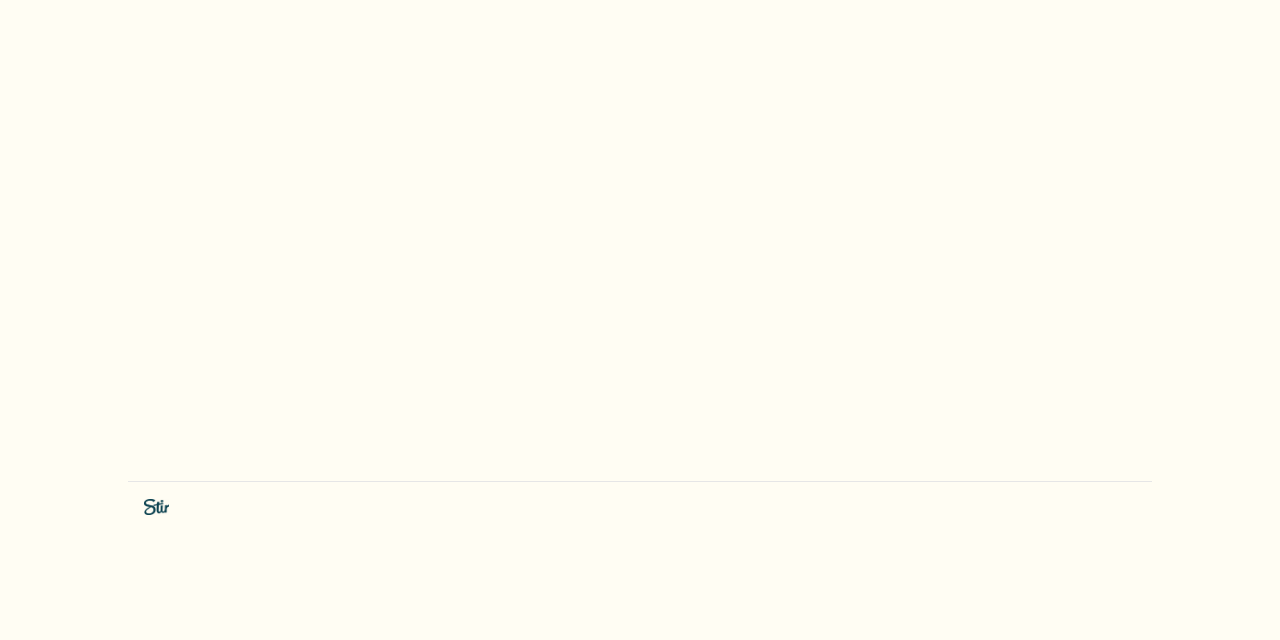Locate the bounding box coordinates of the UI element described by: "aria-label="Search articles" name="query"". The bounding box coordinates should consist of four float numbers between 0 and 1, i.e., [left, top, right, bottom].

None